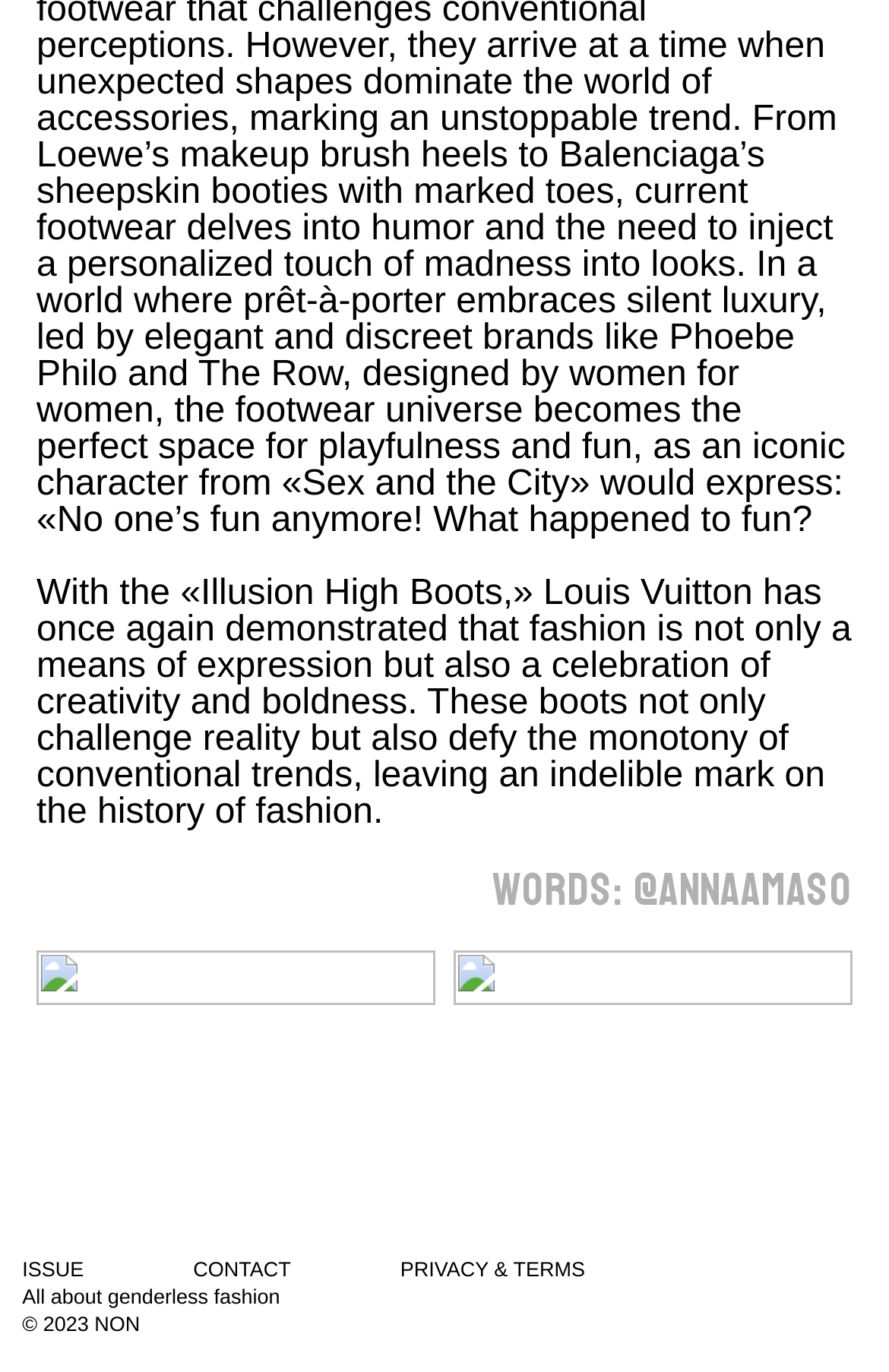What is the author's profession?
Answer the question with a single word or phrase, referring to the image.

Writer